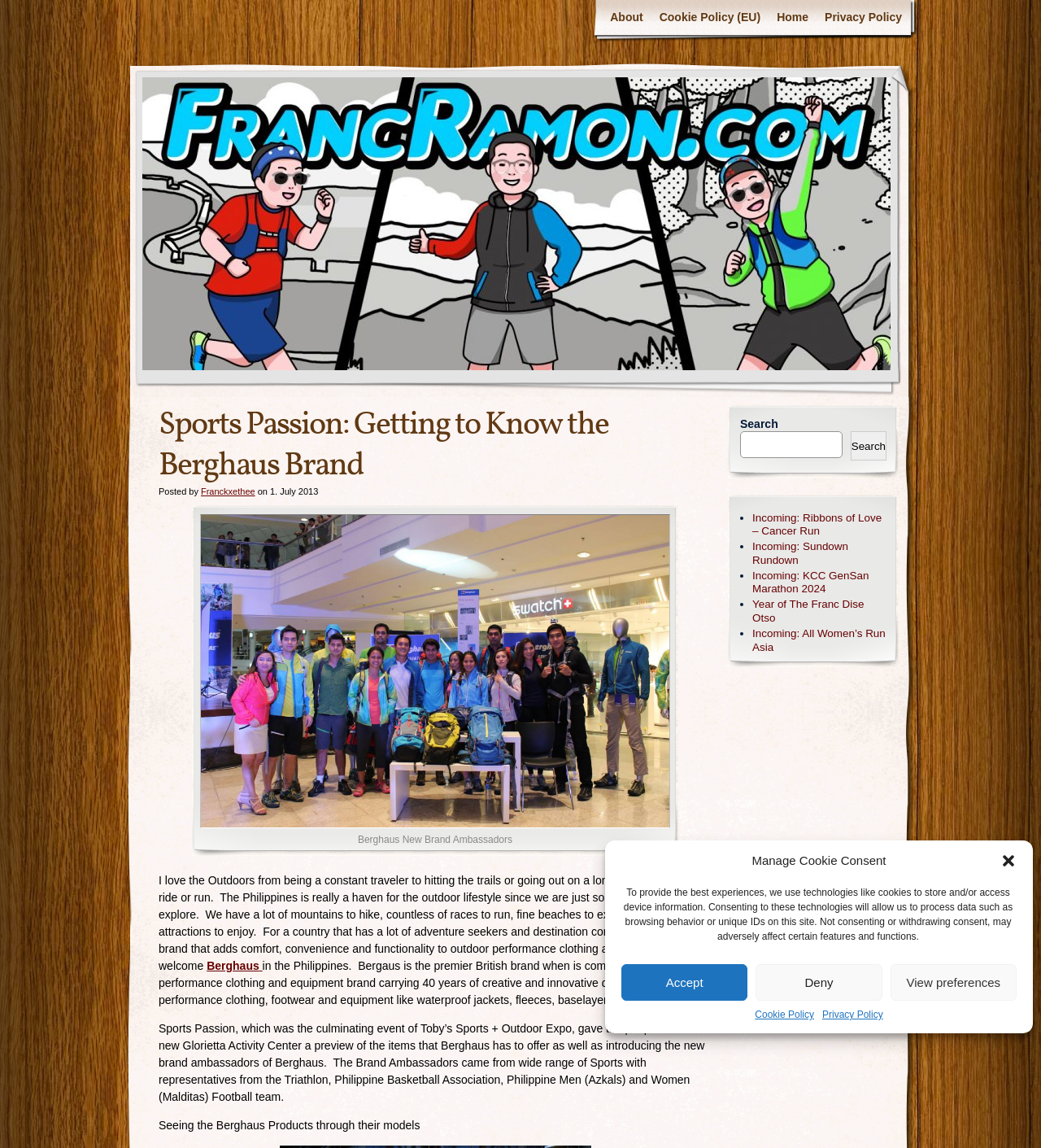Look at the image and answer the question in detail:
What is the name of the brand introduced in the article?

The article introduces a new premier brand, Berghaus, which is a British brand that offers outdoor performance clothing and equipment. The brand is mentioned in the text as 'Let’s welcome Berghaus in the Philippines.'